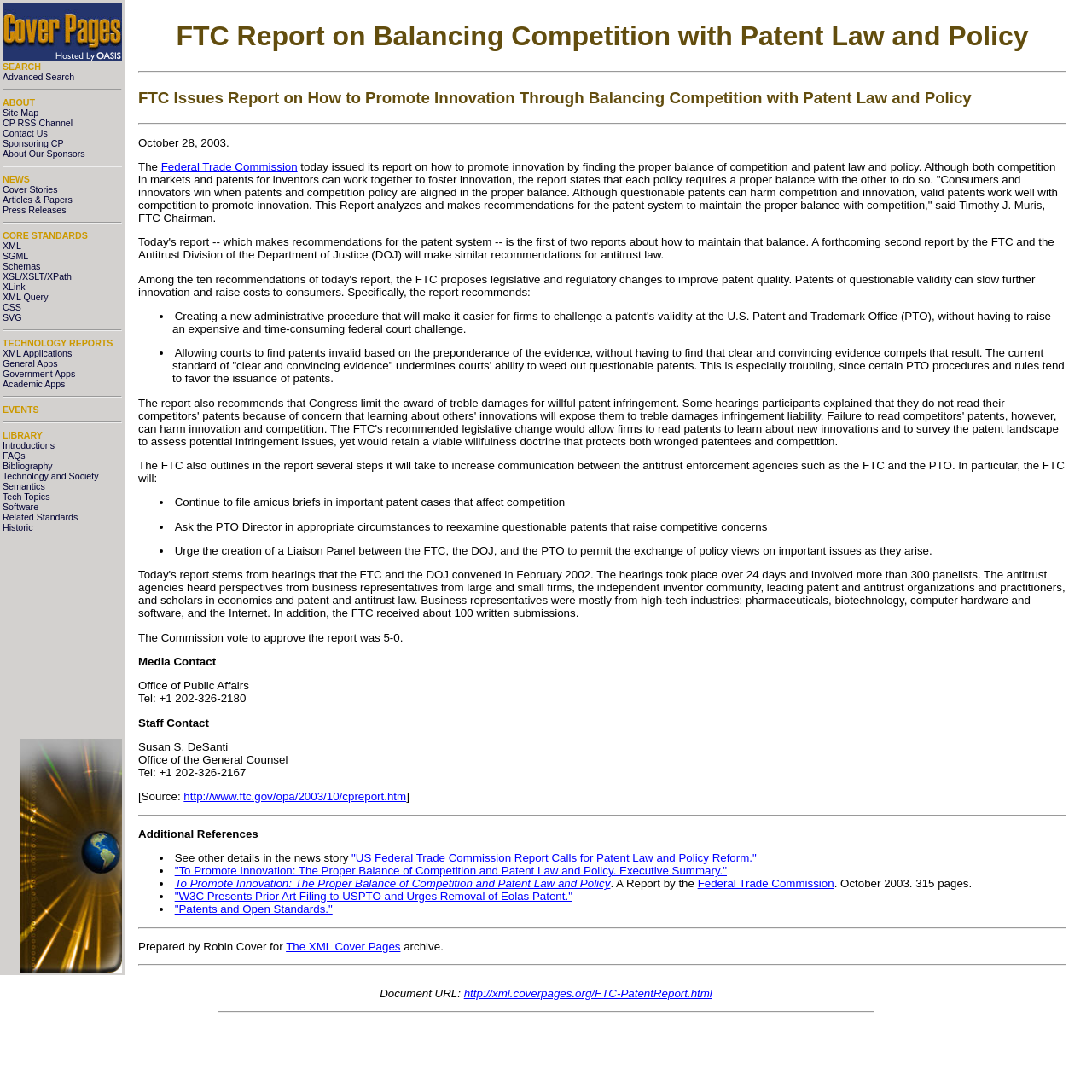Provide the bounding box coordinates for the UI element described in this sentence: ""Patents and Open Standards."". The coordinates should be four float values between 0 and 1, i.e., [left, top, right, bottom].

[0.16, 0.827, 0.304, 0.838]